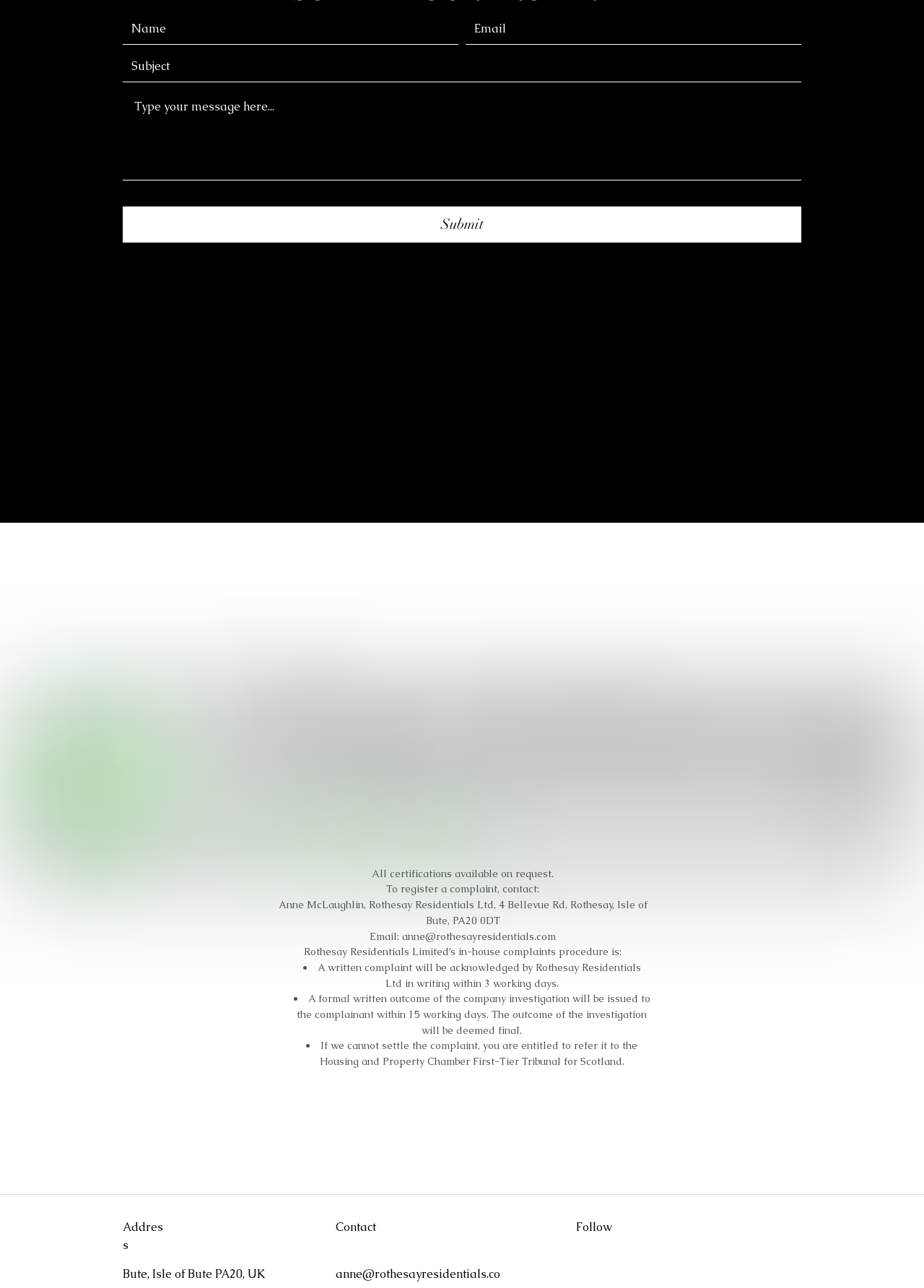Identify the bounding box coordinates for the region of the element that should be clicked to carry out the instruction: "Follow us on Facebook". The bounding box coordinates should be four float numbers between 0 and 1, i.e., [left, top, right, bottom].

[0.461, 0.241, 0.481, 0.255]